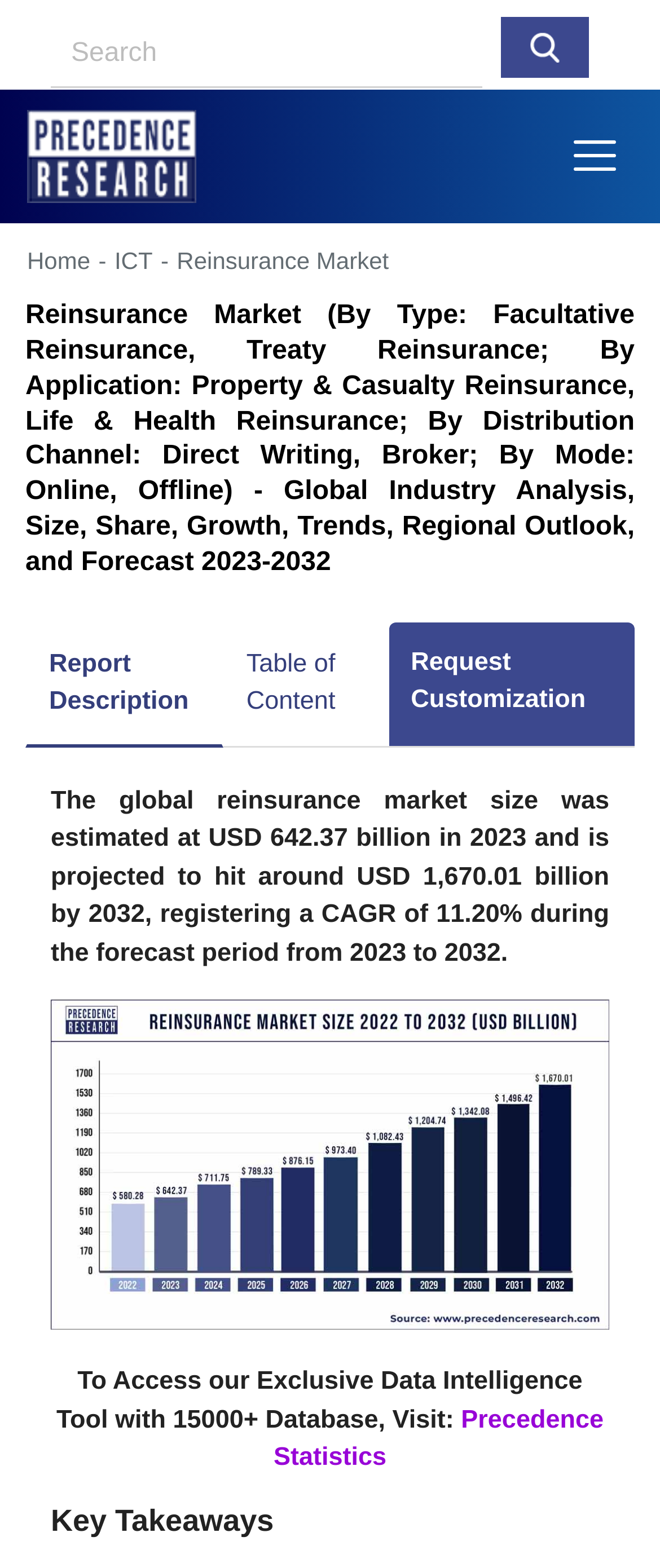Find the bounding box coordinates of the element to click in order to complete this instruction: "toggle navigation". The bounding box coordinates must be four float numbers between 0 and 1, denoted as [left, top, right, bottom].

[0.897, 0.083, 0.959, 0.092]